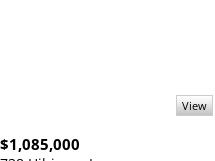Provide a rich and detailed narrative of the image.

This image showcases a luxury property listing priced at $1,085,000, featuring the address "738 Hibiscus Lane" located in Vero Beach. The listing highlights notable details of the property, including a spacious layout with six bedrooms. A call-to-action button labeled "View" is present, encouraging potential buyers to explore further details about the property. This listing underscores the vibrant real estate market of Vero Beach, offering options for luxurious living in an appealing coastal community.